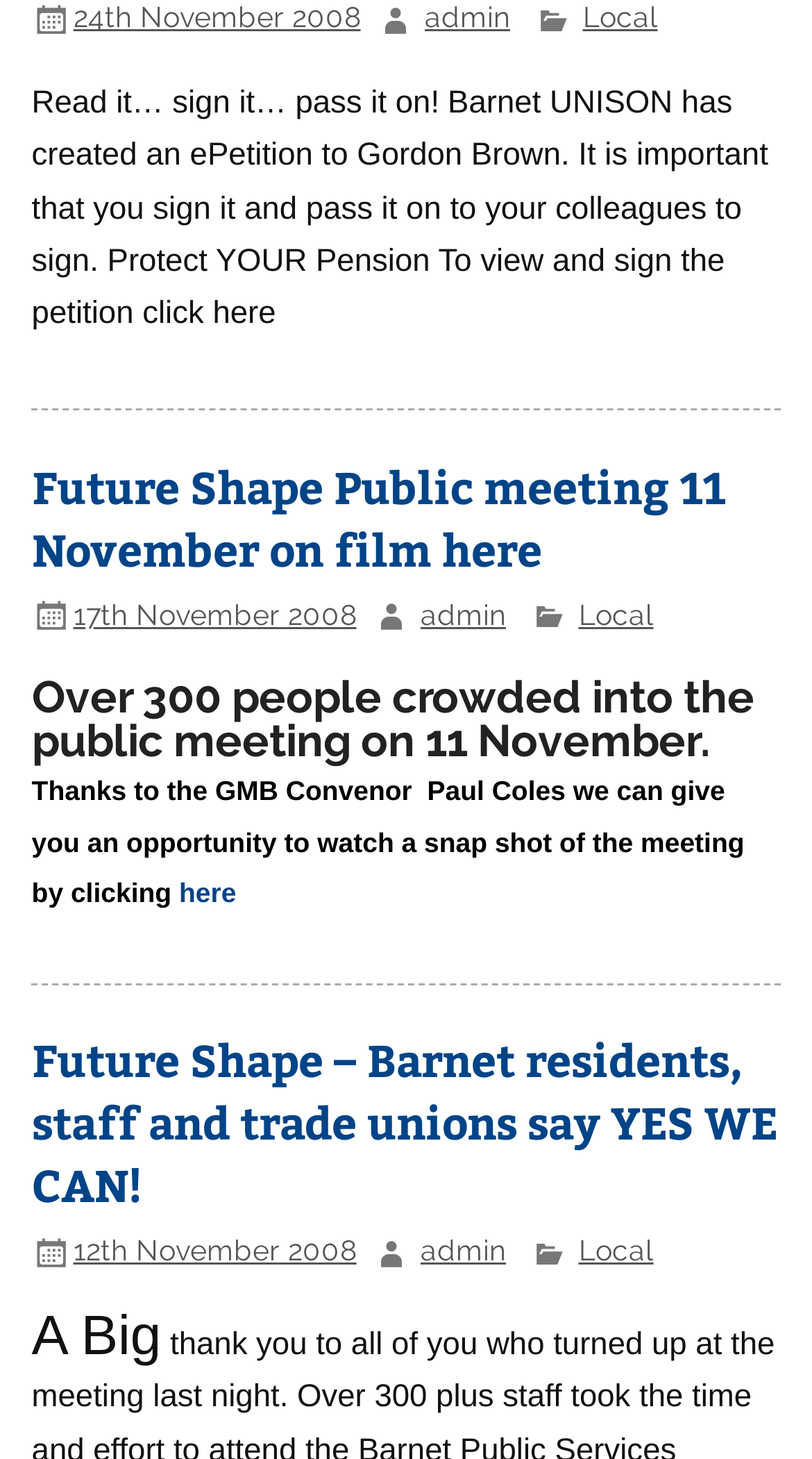Given the element description Local, specify the bounding box coordinates of the corresponding UI element in the format (top-left x, top-left y, bottom-right x, bottom-right y). All values must be between 0 and 1.

[0.718, 0.0, 0.81, 0.023]